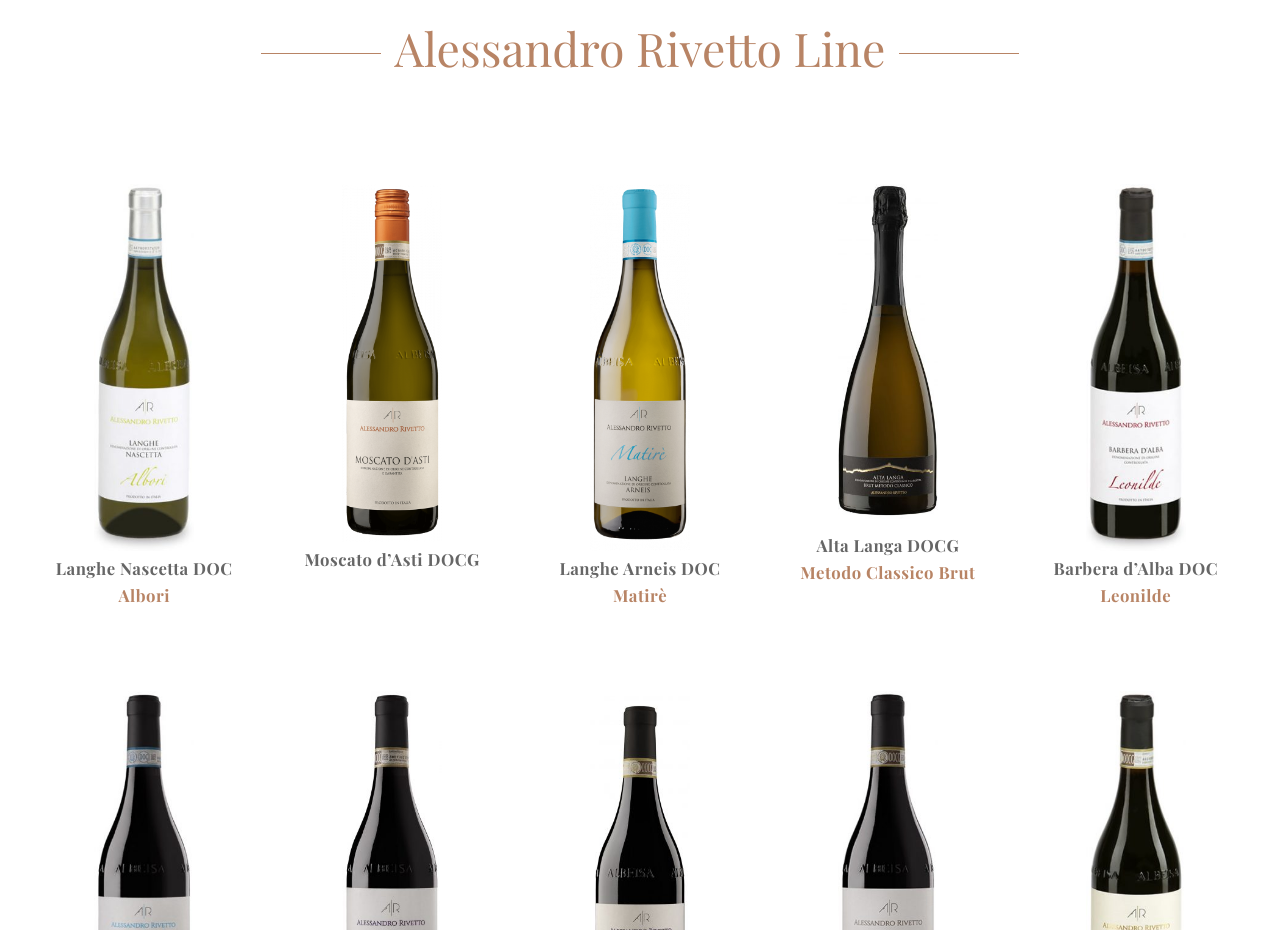Find the bounding box coordinates for the element that must be clicked to complete the instruction: "Click on the 'HOME' link". The coordinates should be four float numbers between 0 and 1, indicated as [left, top, right, bottom].

None